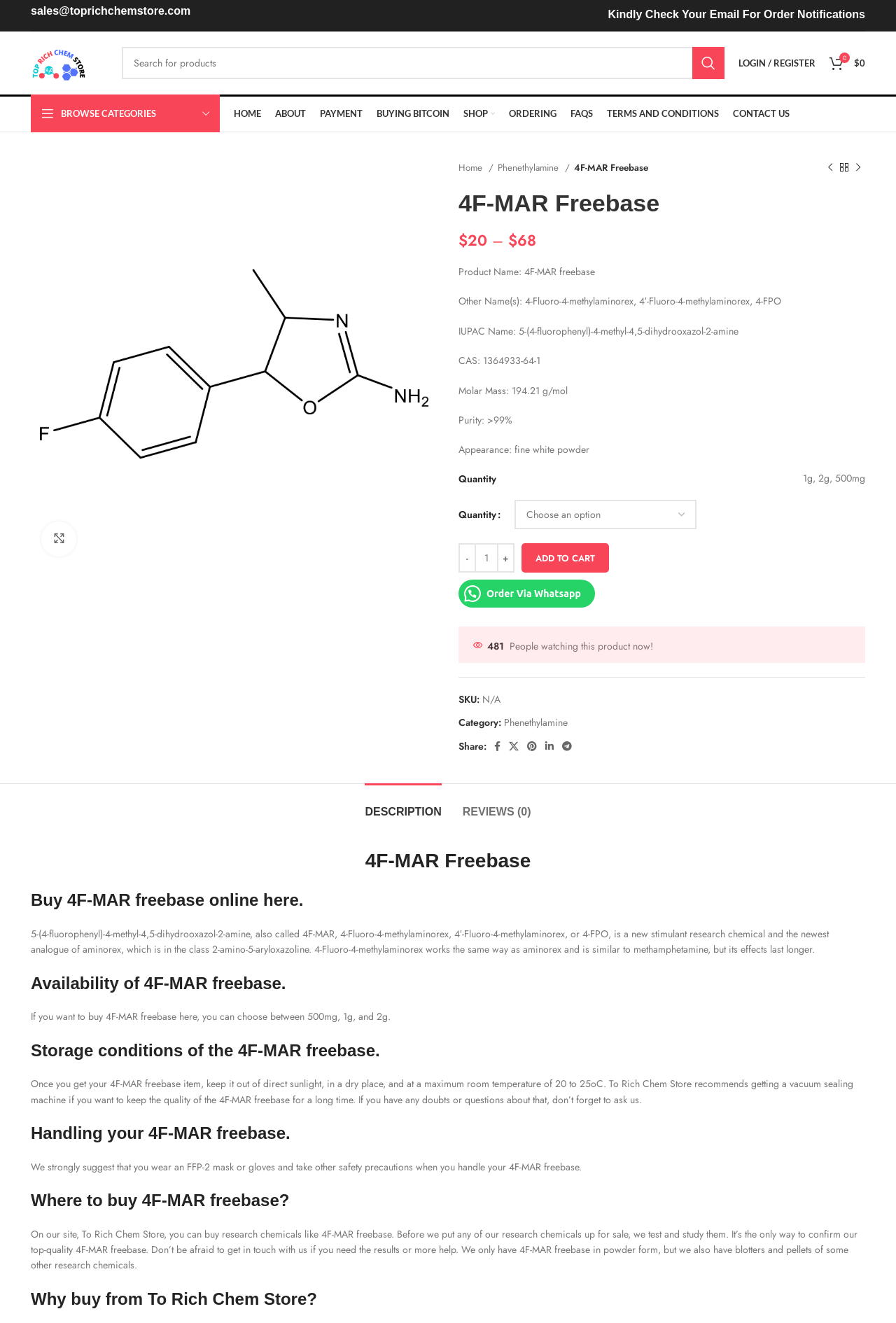What is the category of the product?
Please respond to the question with a detailed and informative answer.

I found the category by looking at the static text element 'Category:' and the link element 'Phenethylamine' which is placed next to it.